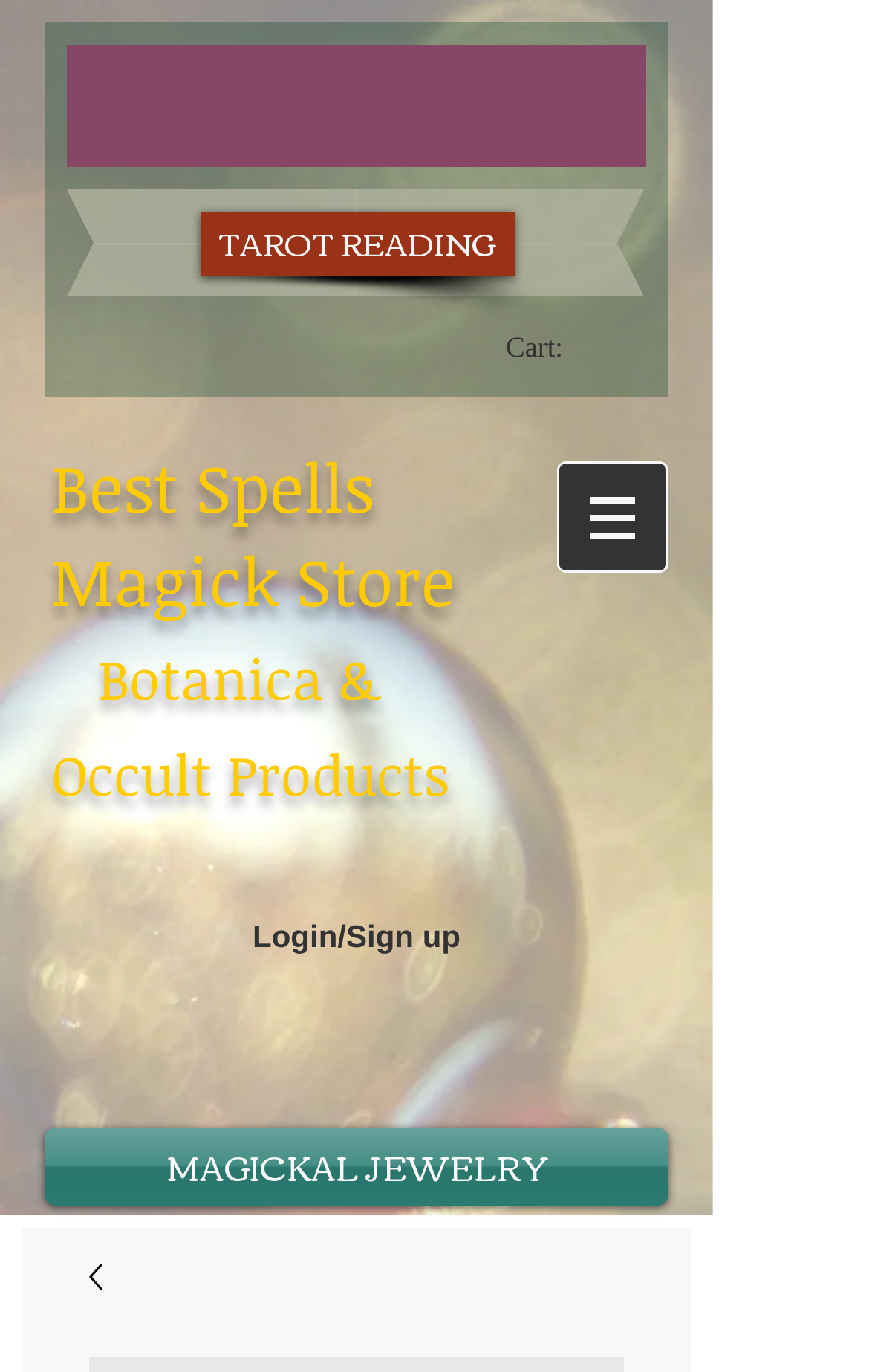Please look at the image and answer the question with a detailed explanation: What is the purpose of the incense?

Although the meta description is not supposed to be used to generate questions, I can infer the purpose of the incense by understanding the context of the webpage which seems to be related to magick and occult products.